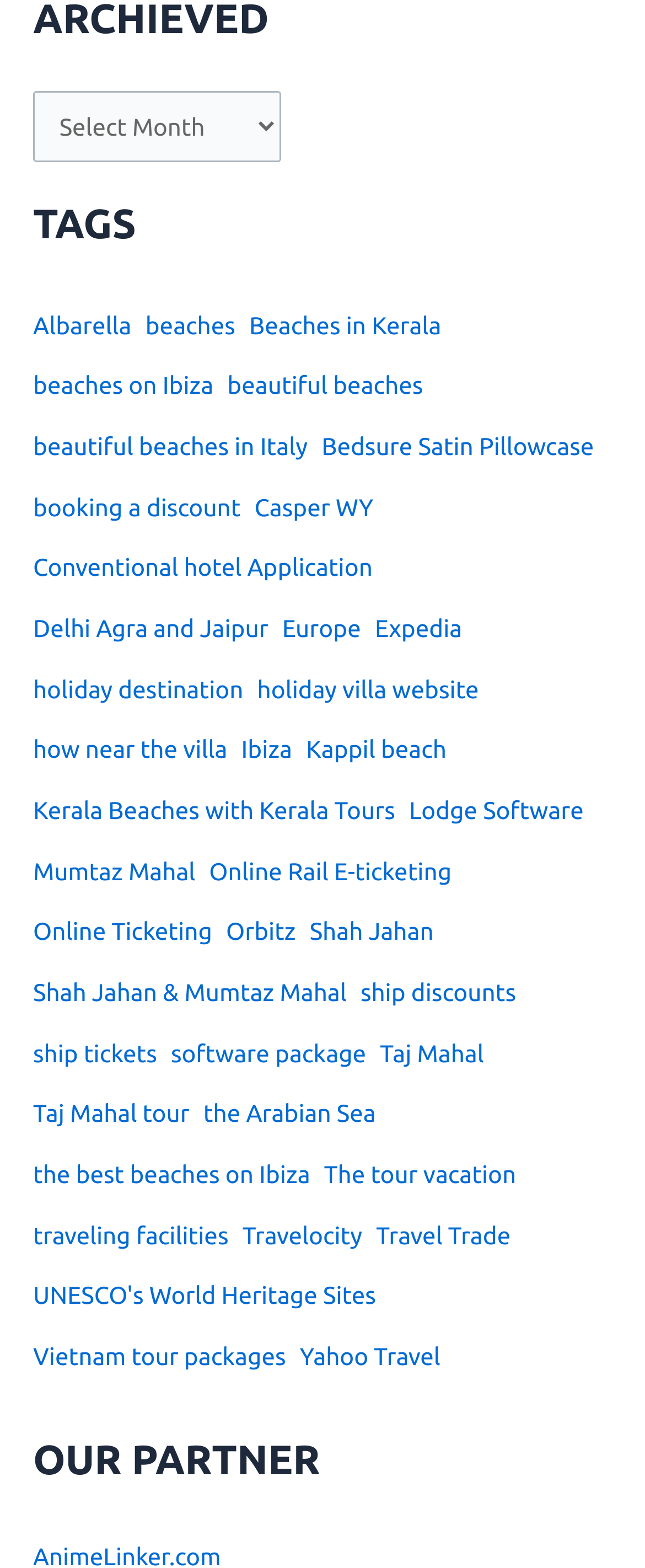Mark the bounding box of the element that matches the following description: "Delhi Agra and Jaipur".

[0.051, 0.382, 0.416, 0.421]